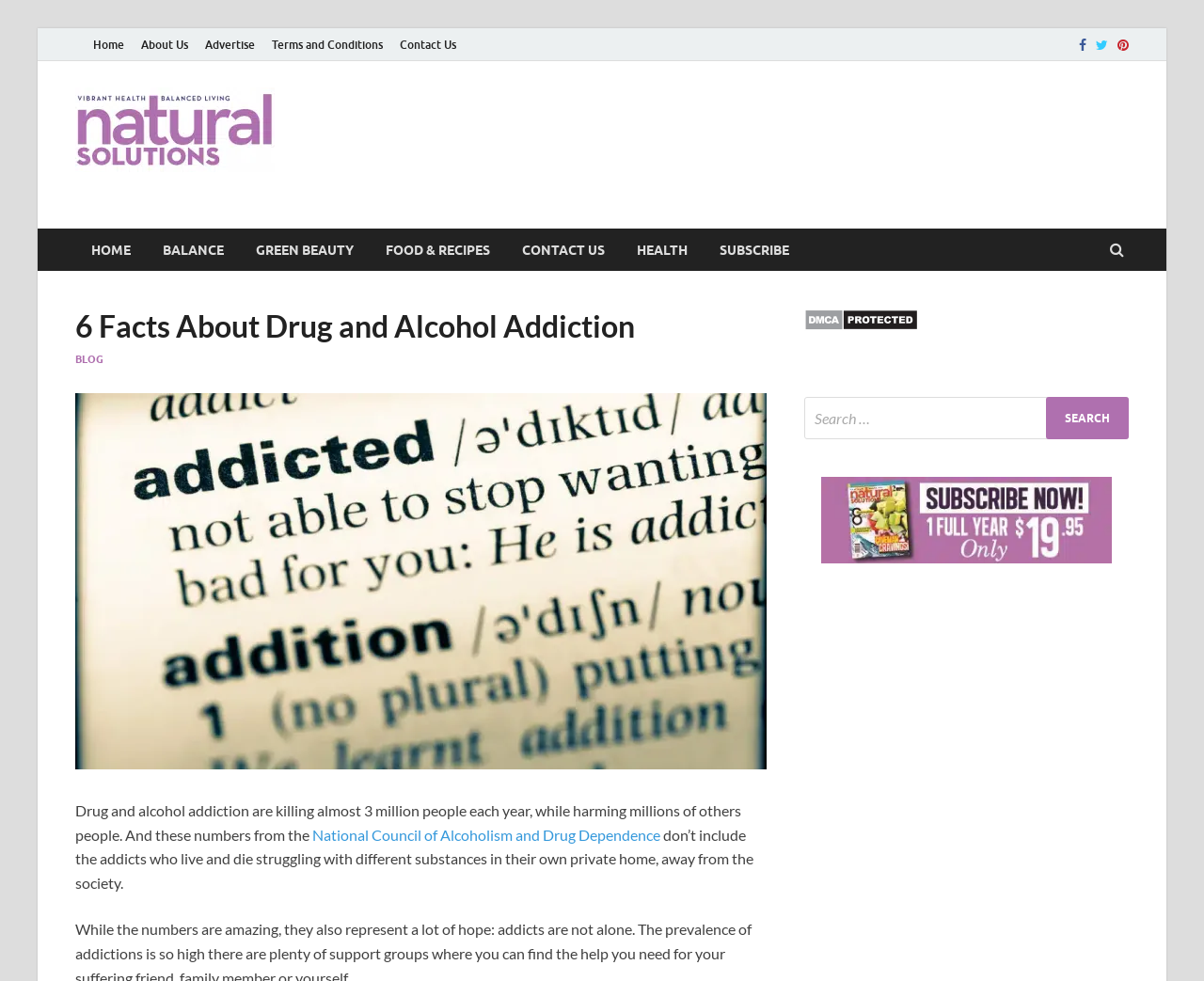How many social media links are there?
Based on the image, respond with a single word or phrase.

3